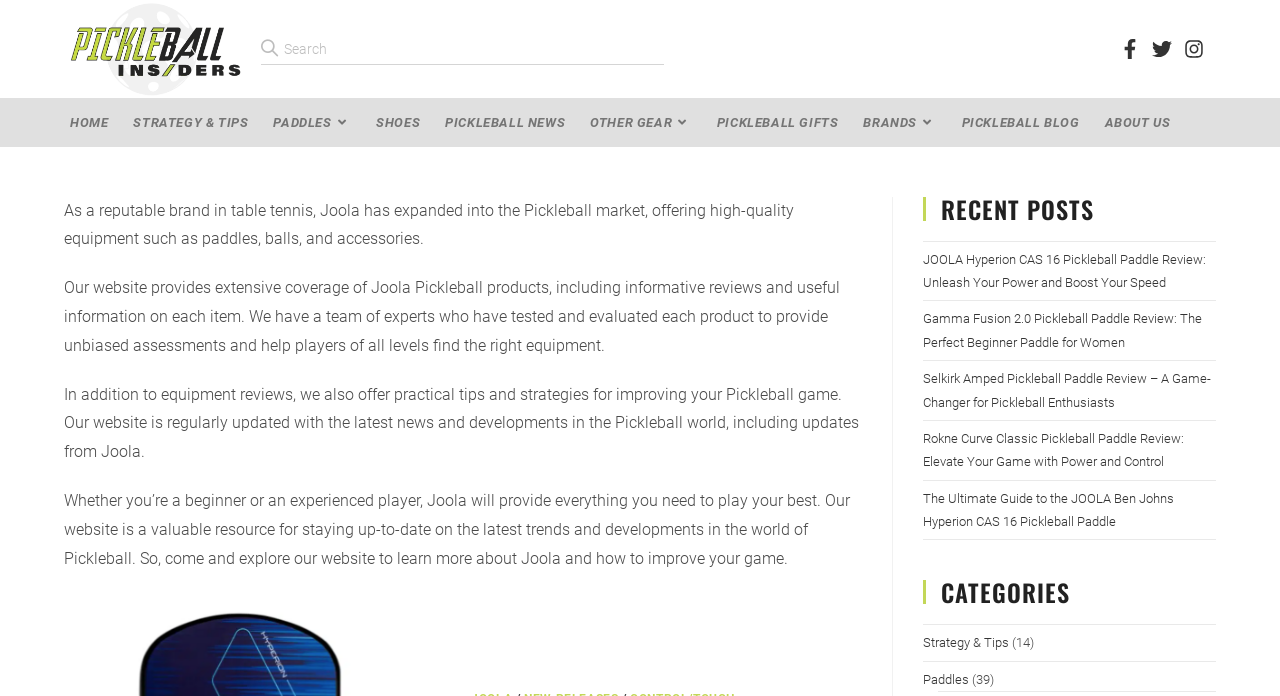Provide the bounding box coordinates of the HTML element described as: "Instagram". The bounding box coordinates should be four float numbers between 0 and 1, i.e., [left, top, right, bottom].

[0.92, 0.047, 0.945, 0.093]